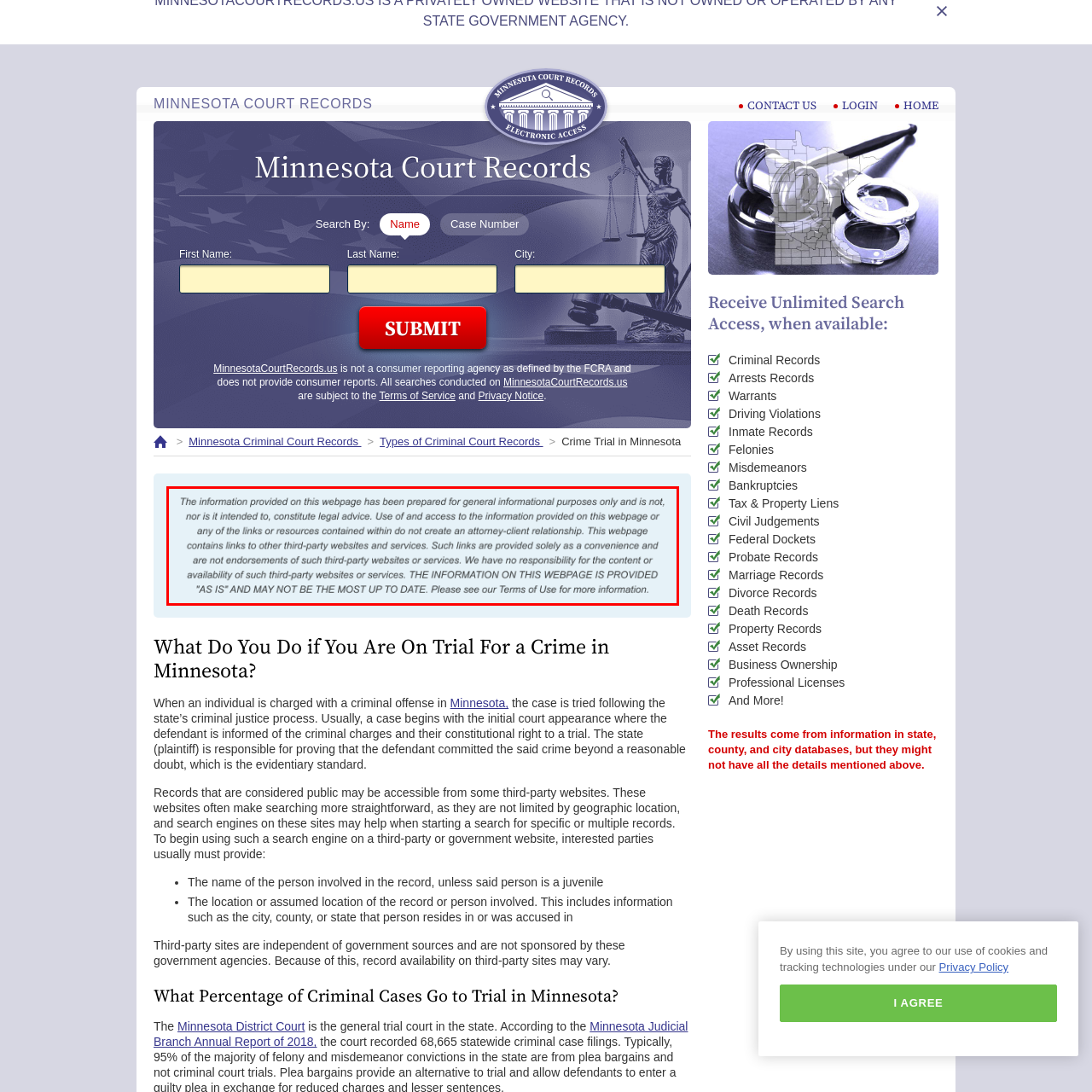What type of relationship is not created by accessing this information?
Focus on the section of the image outlined in red and give a thorough answer to the question.

The disclaimer explicitly states that accessing the information on the webpage does not create an attorney-client relationship, which means that users should not assume they have a professional or legal connection with the website or its authors.